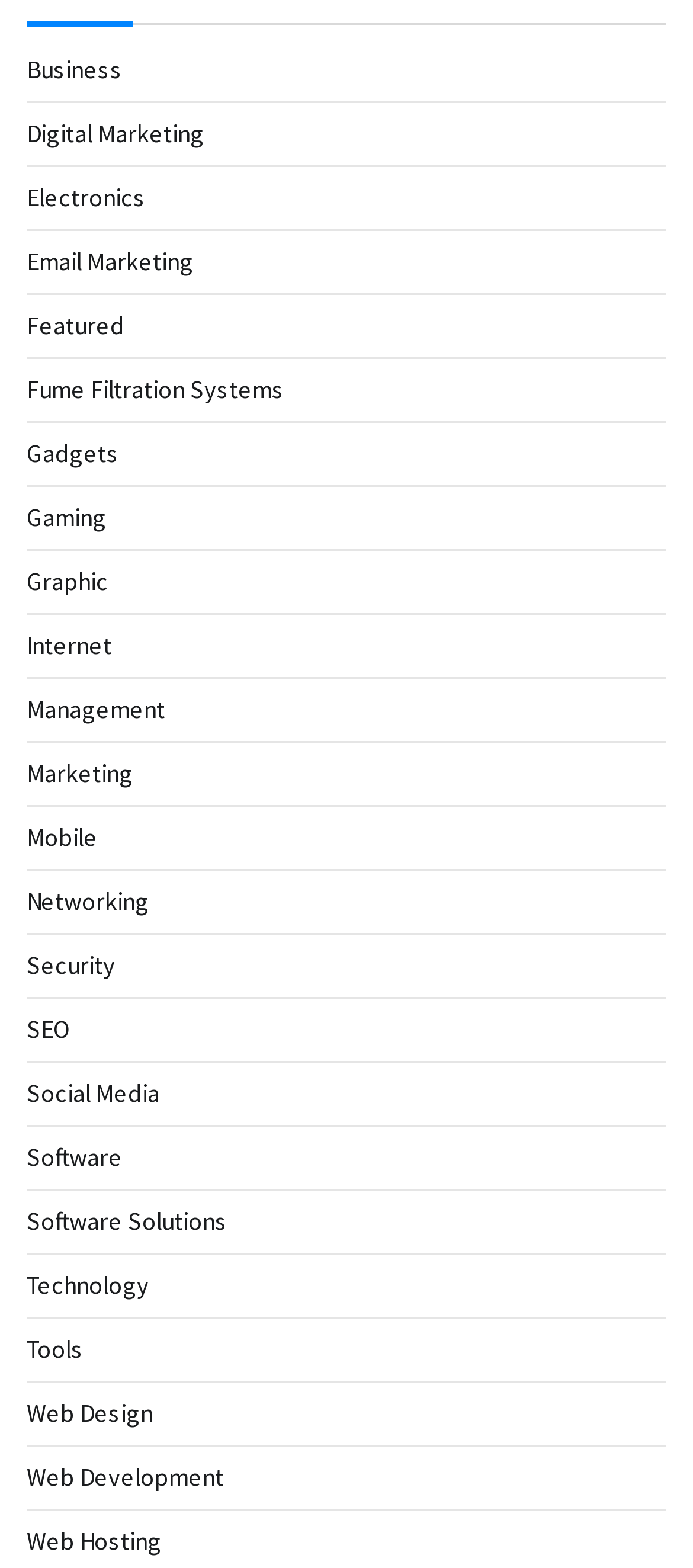Using the information from the screenshot, answer the following question thoroughly:
Is 'Gaming' a listed category?

I searched through the list of links on the webpage and found that 'Gaming' is indeed one of the listed categories.